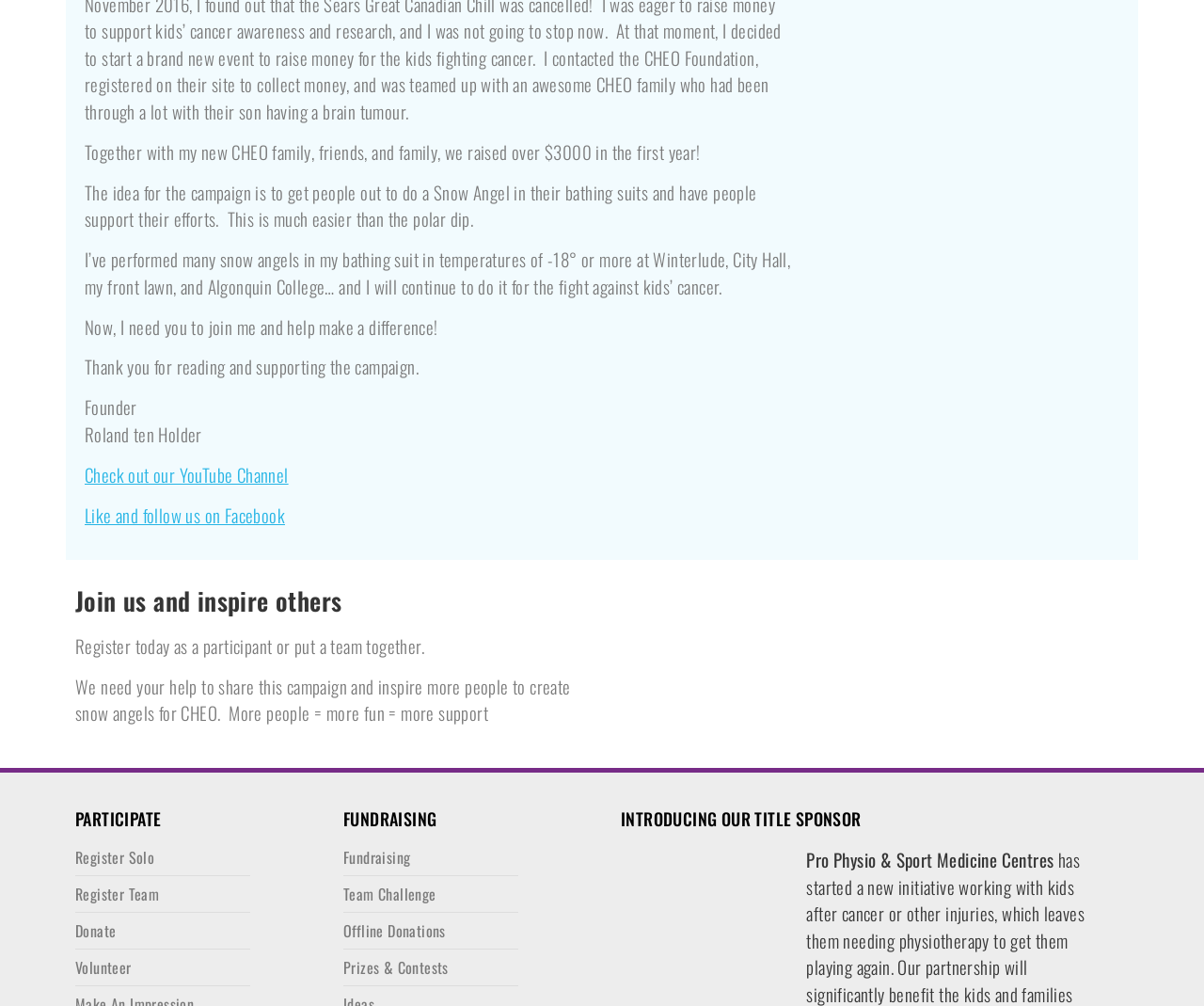Using the elements shown in the image, answer the question comprehensively: What is the title sponsor of the campaign?

The webpage mentions 'INTRODUCING OUR TITLE SPONSOR' and then lists 'Pro Physio & Sport Medicine Centres' which indicates that they are the title sponsor of the campaign.